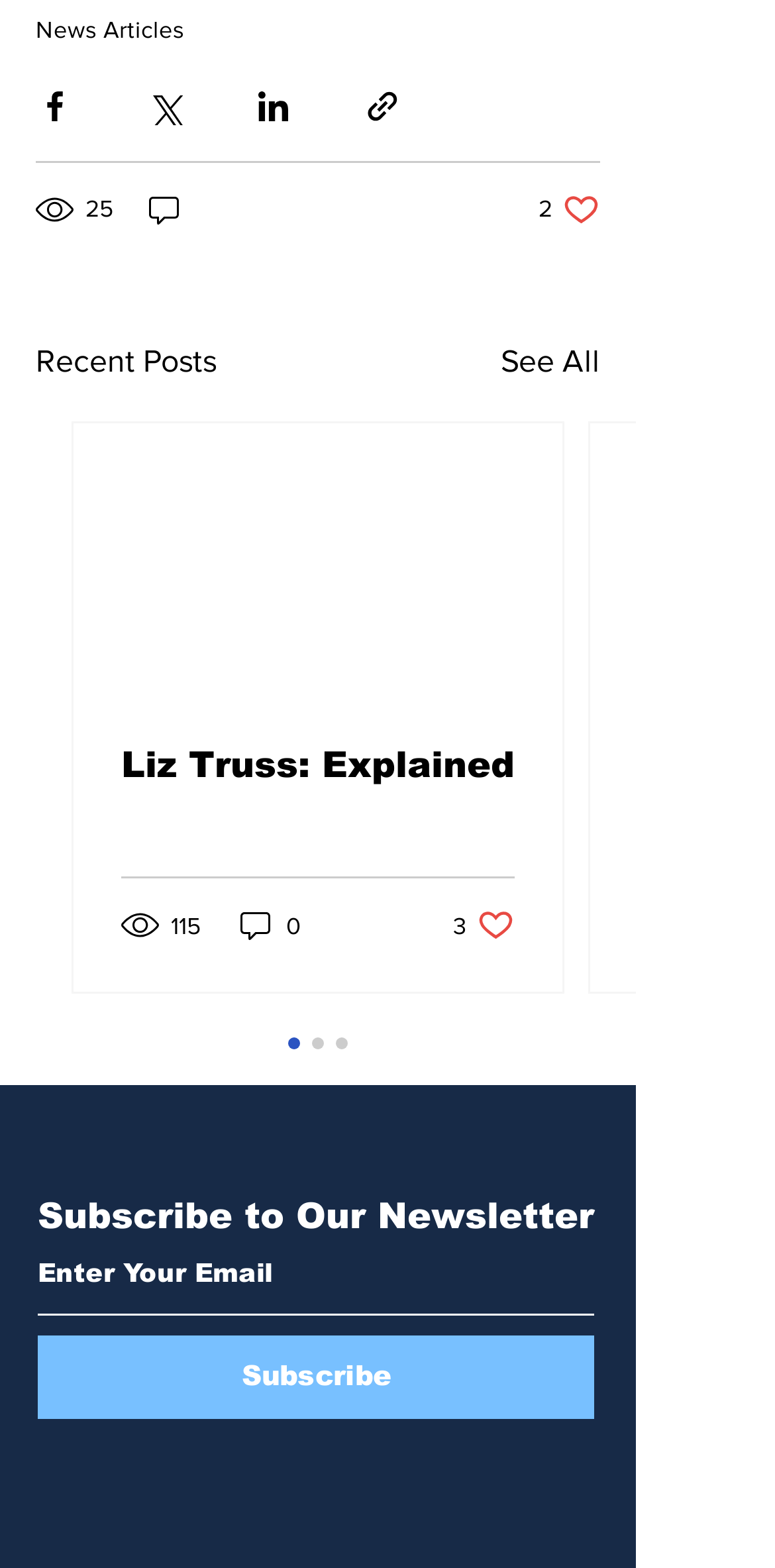Identify the bounding box coordinates of the element that should be clicked to fulfill this task: "View recent posts". The coordinates should be provided as four float numbers between 0 and 1, i.e., [left, top, right, bottom].

[0.046, 0.215, 0.279, 0.245]